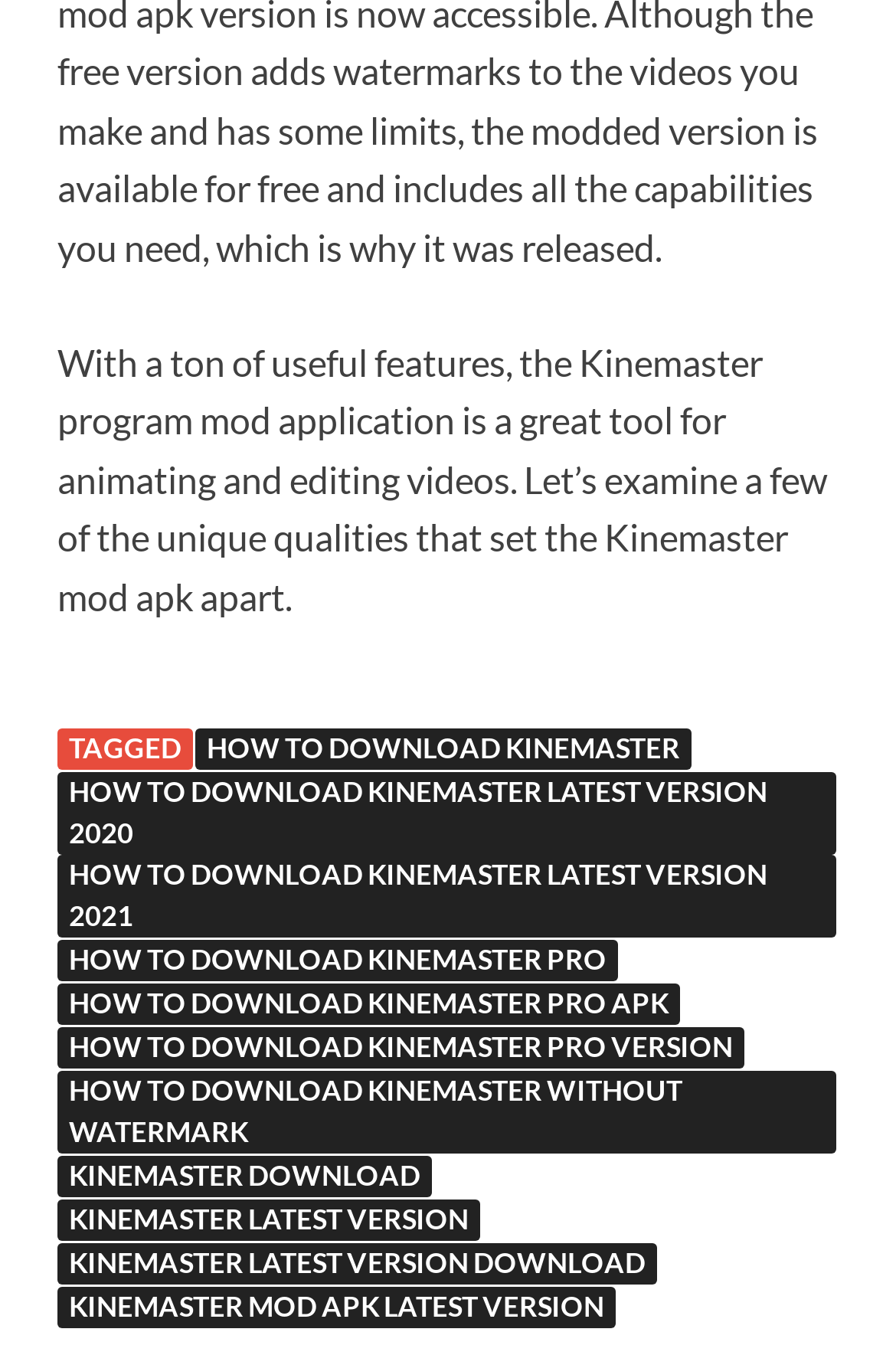Identify the bounding box coordinates for the UI element described as: "kinemaster mod apk latest version".

[0.064, 0.95, 0.687, 0.981]